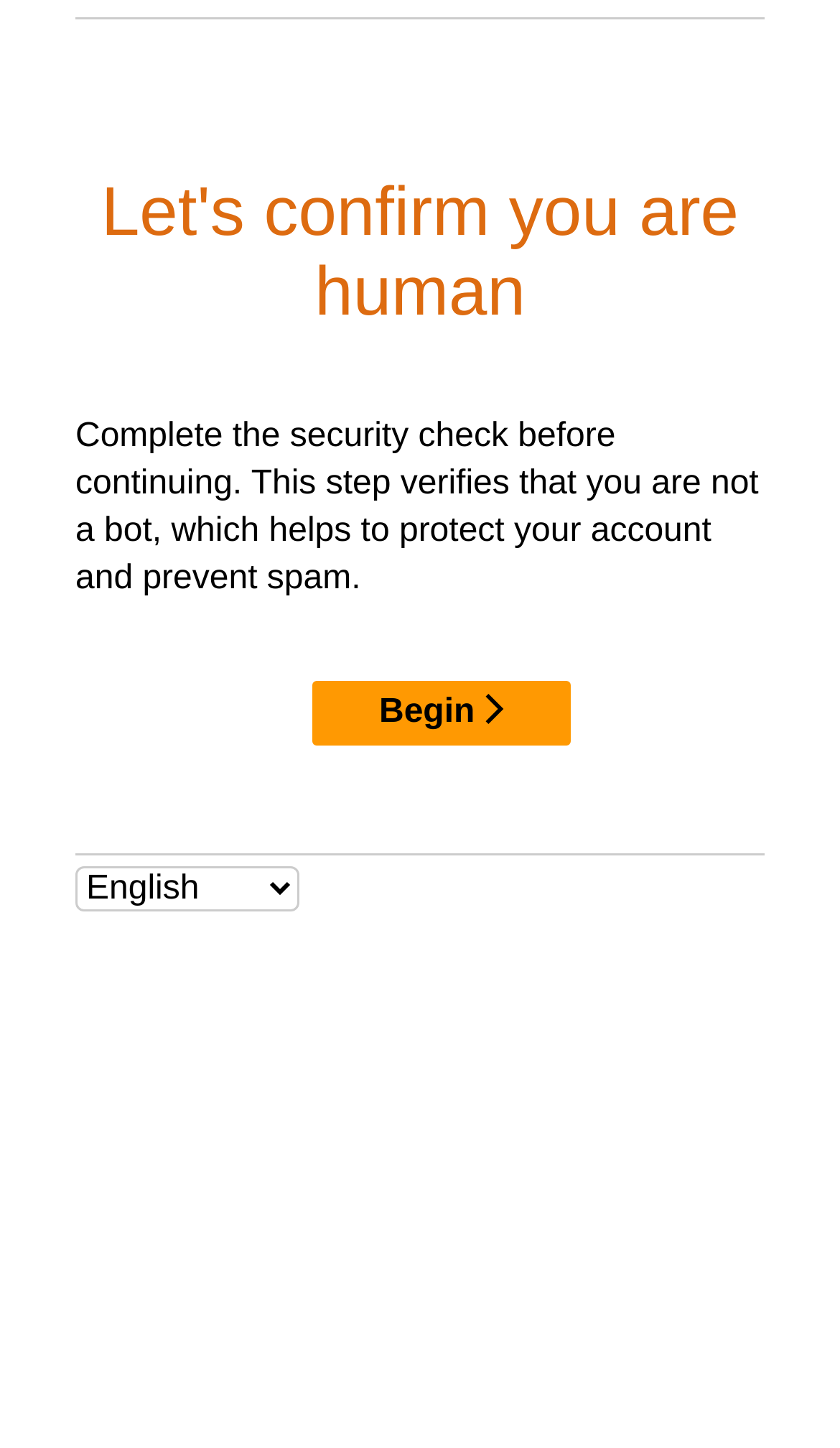Please determine the bounding box coordinates for the element with the description: "Begin".

[0.372, 0.47, 0.681, 0.515]